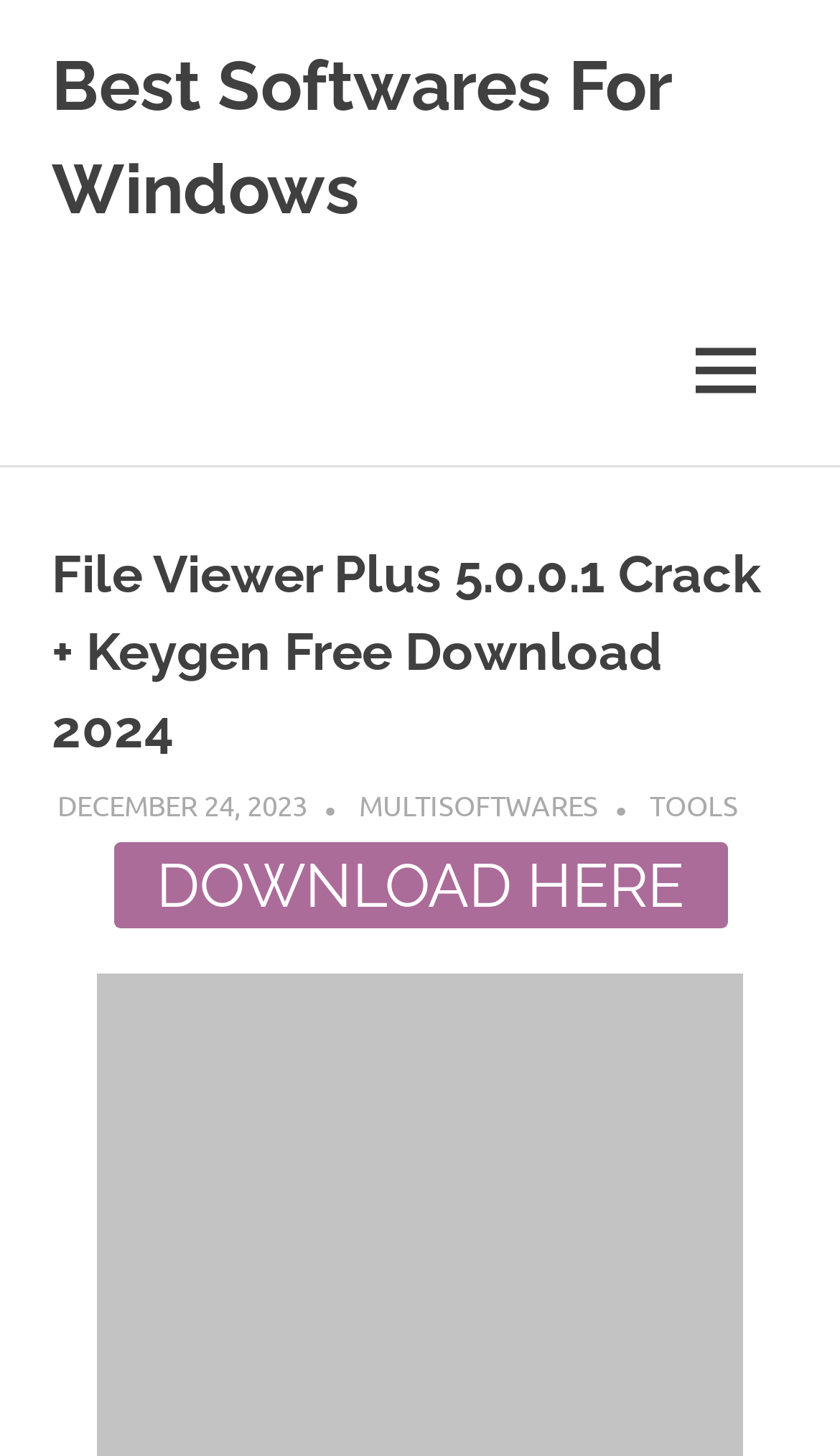What is the name of the software being discussed?
Examine the screenshot and reply with a single word or phrase.

File Viewer Plus